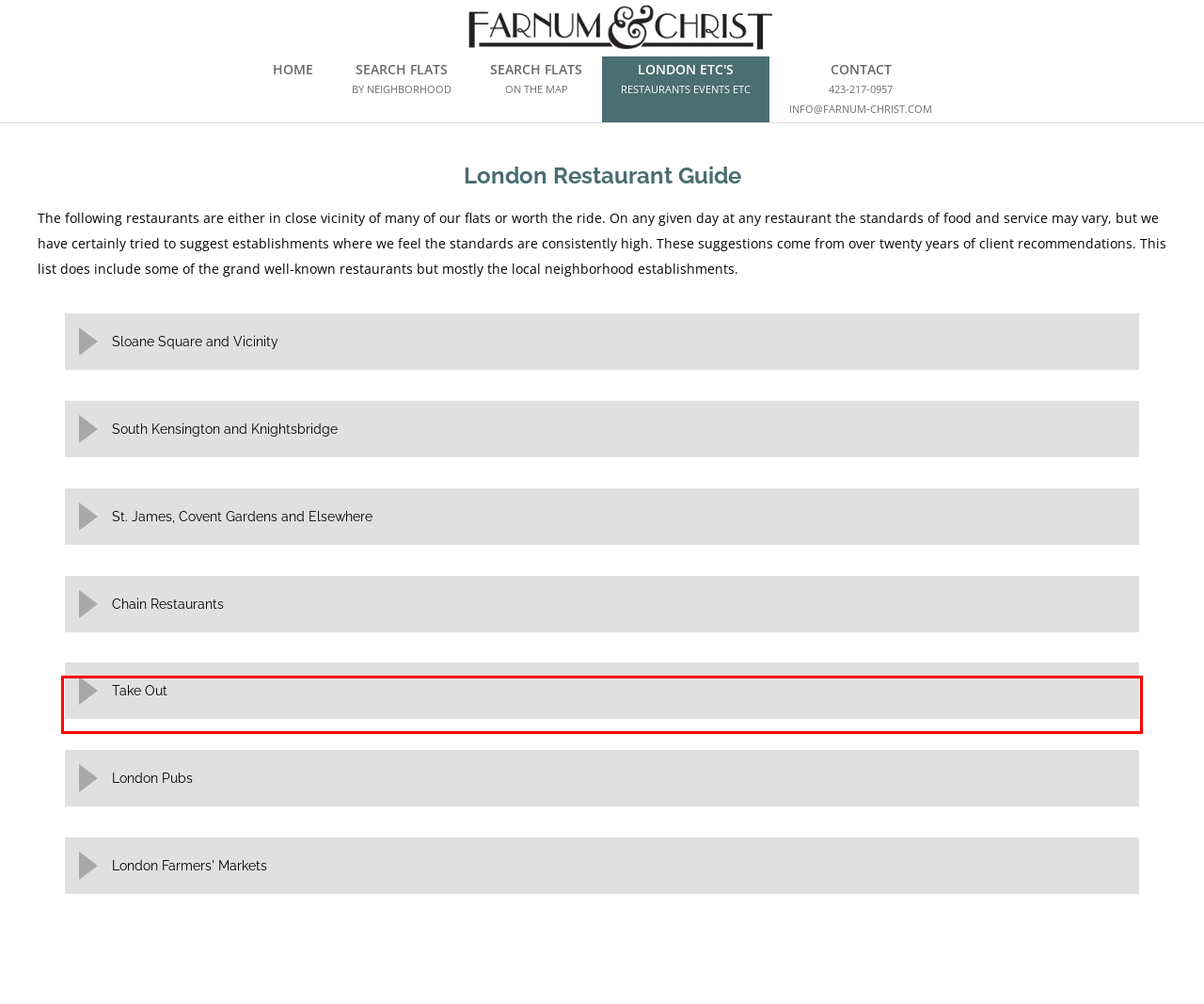Observe the screenshot of the webpage that includes a red rectangle bounding box. Conduct OCR on the content inside this red bounding box and generate the text.

Caraffini | 61-63 Lower Sloane St SW1 | Tel 020-7259-0235 | www.caraffini.co.uk Restaurant on Lower Sloane with an enthusiastic following. Extremely good Italian food at moderate prices.